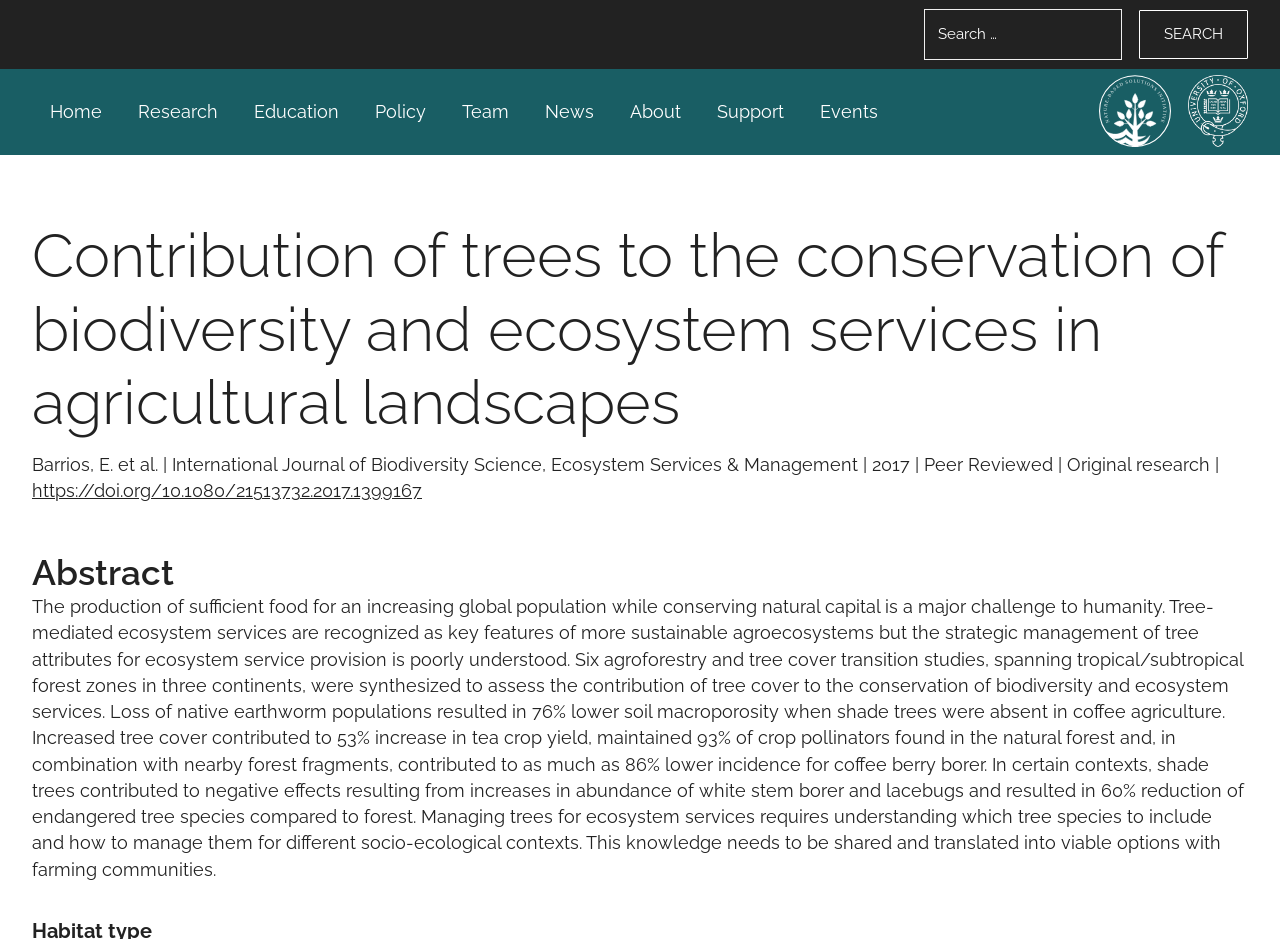Articulate a complete and detailed caption of the webpage elements.

The webpage is about the Nature-Based Solutions Initiative, specifically focusing on the contribution of trees to the conservation of biodiversity and ecosystem services in agricultural landscapes. 

At the top of the page, there is a search bar with a "Search" button to the right. Above the search bar, there is a heading with the title of the initiative. 

Below the search bar, there is a navigation menu with links to different sections, including "Home", "Research", "Education", "Policy", "Team", "News", "About", and "Support". 

To the right of the navigation menu, there are two logos: the NbSI logo and the Oxford University Crest. 

The main content of the page is divided into sections. The first section has a heading with the title of the research paper, followed by the authors' names and publication information. 

Below this section, there is a link to the original research paper, and then an "Abstract" section. The abstract summarizes the research, which explores the importance of tree-mediated ecosystem services in sustainable agroecosystems and the strategic management of tree attributes for ecosystem service provision. The research synthesizes six agroforestry and tree cover transition studies to assess the contribution of tree cover to the conservation of biodiversity and ecosystem services.